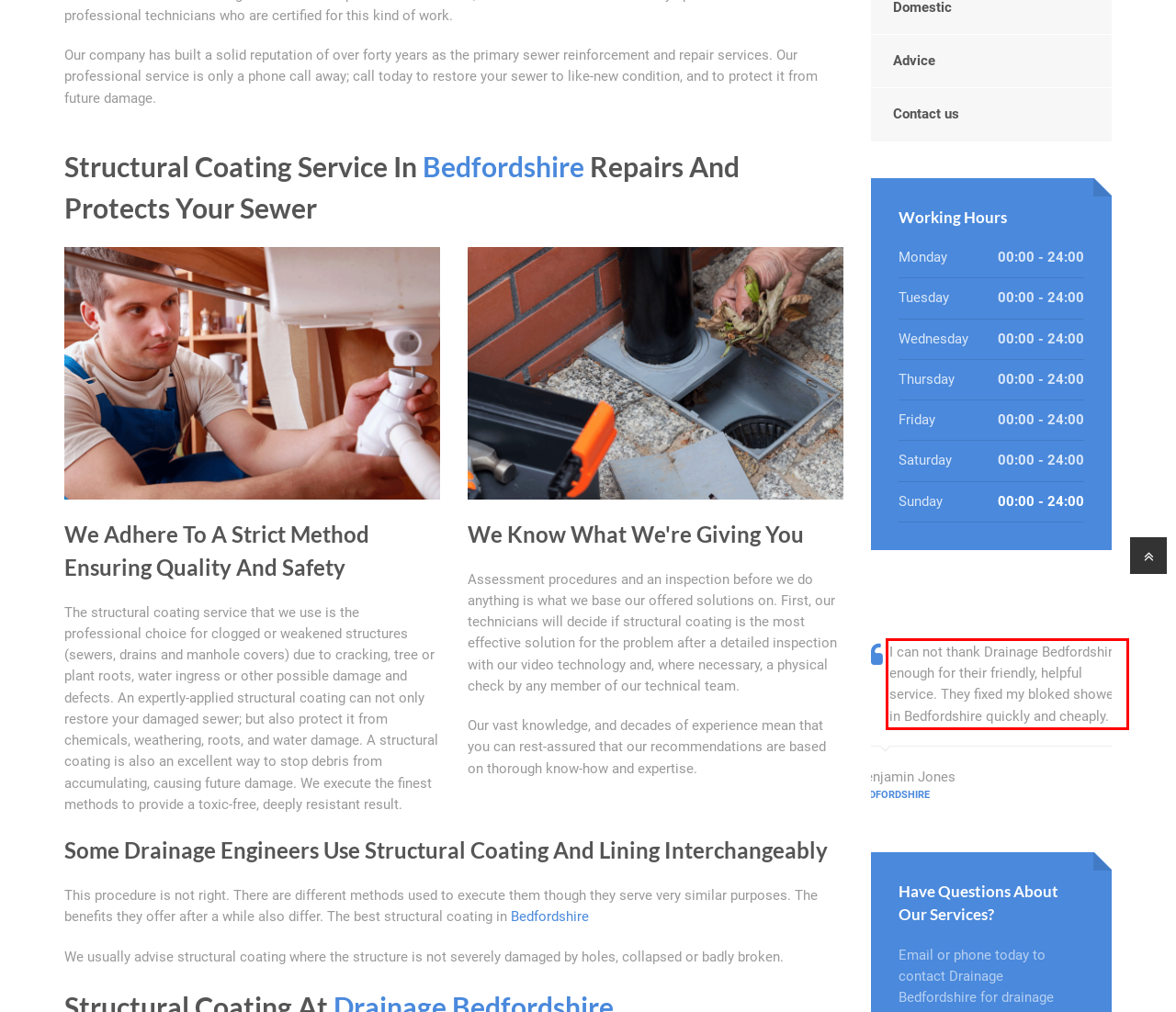You are provided with a screenshot of a webpage that includes a UI element enclosed in a red rectangle. Extract the text content inside this red rectangle.

I can not thank Drainage Bedfordshire enough for their friendly, helpful service. They fixed my bloked shower in Bedfordshire quickly and cheaply.